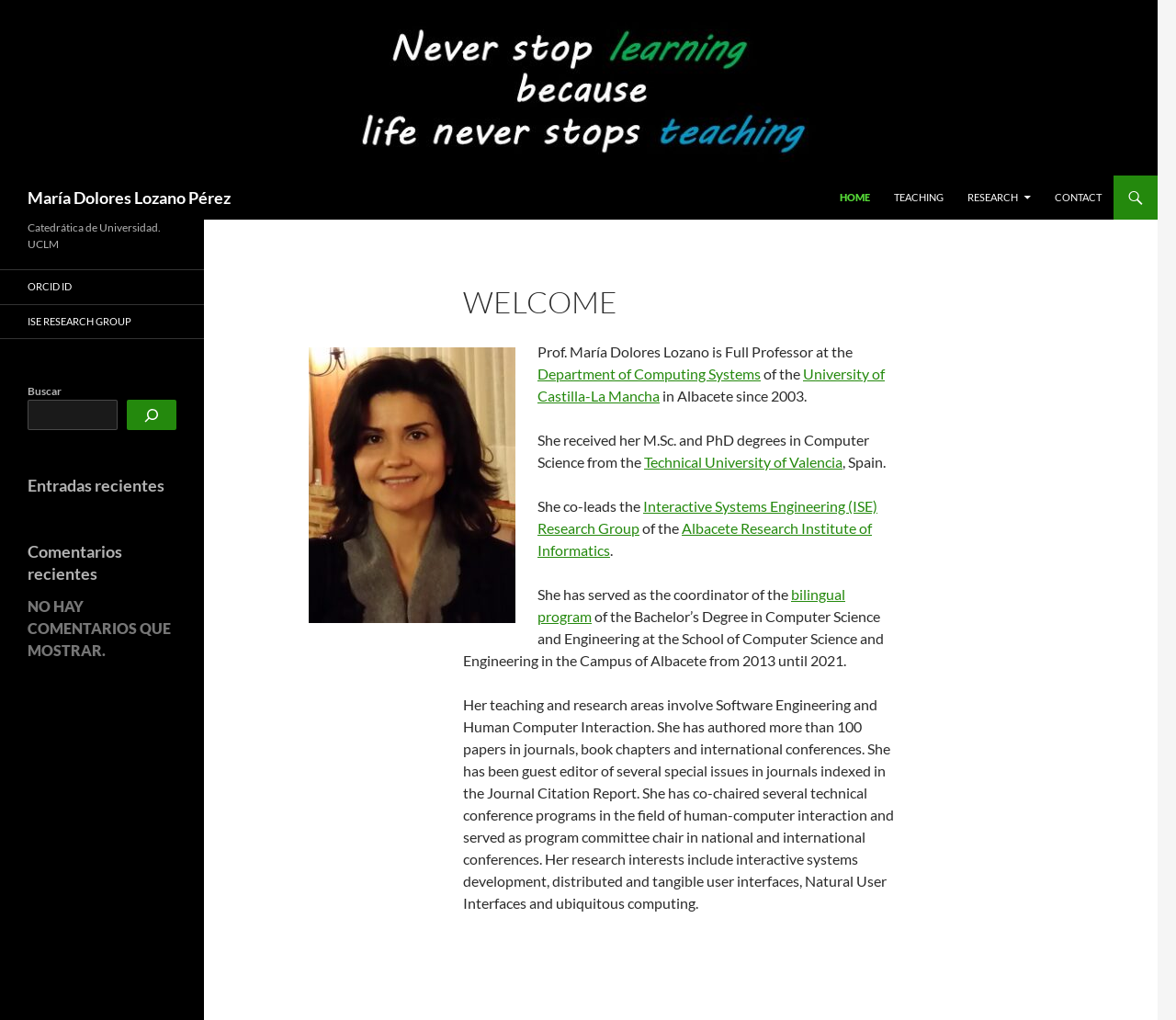Please answer the following question using a single word or phrase: What is the university where the professor works?

University of Castilla-La Mancha